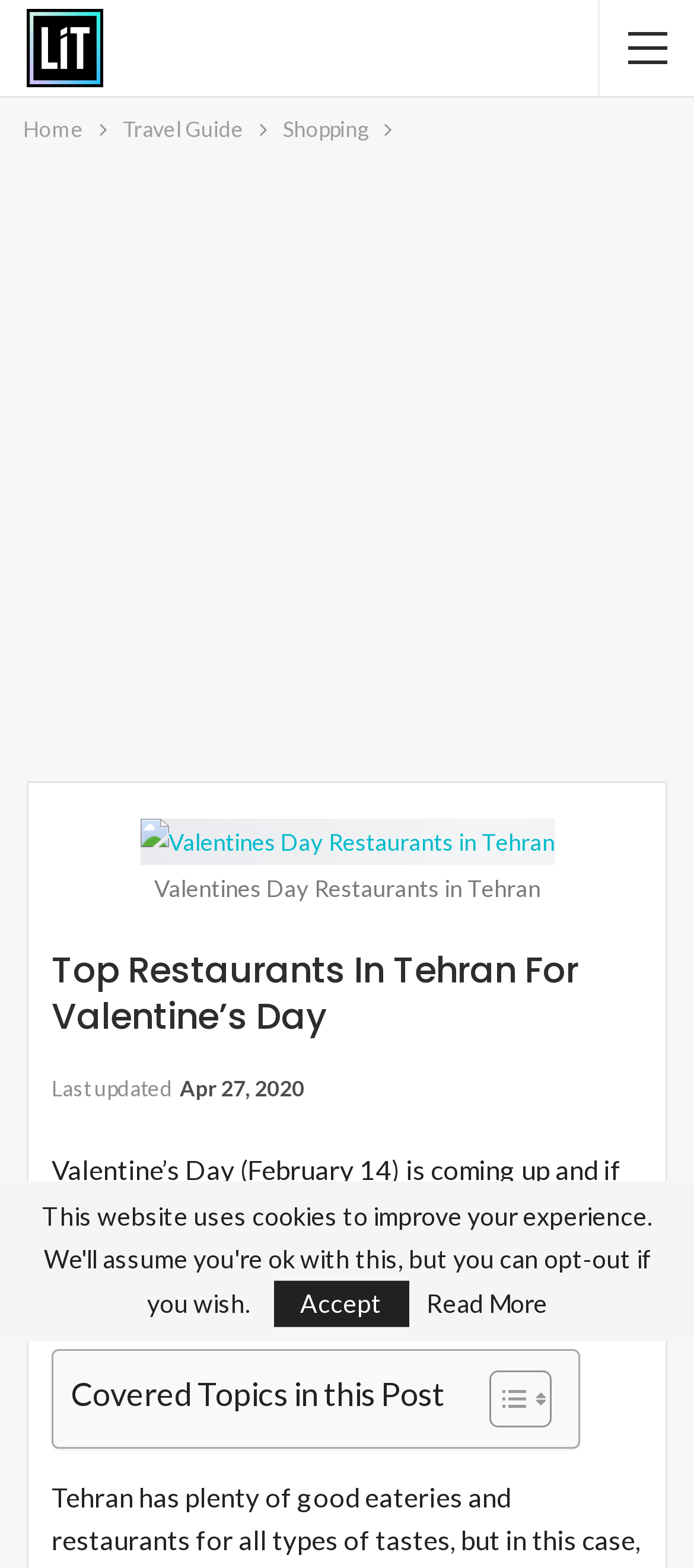What is the purpose of the webpage?
Please use the image to provide an in-depth answer to the question.

The webpage provides a list of good restaurants in Tehran where one can treat their beloved on Valentine's Day, indicating that the purpose of the webpage is to provide restaurant recommendations.